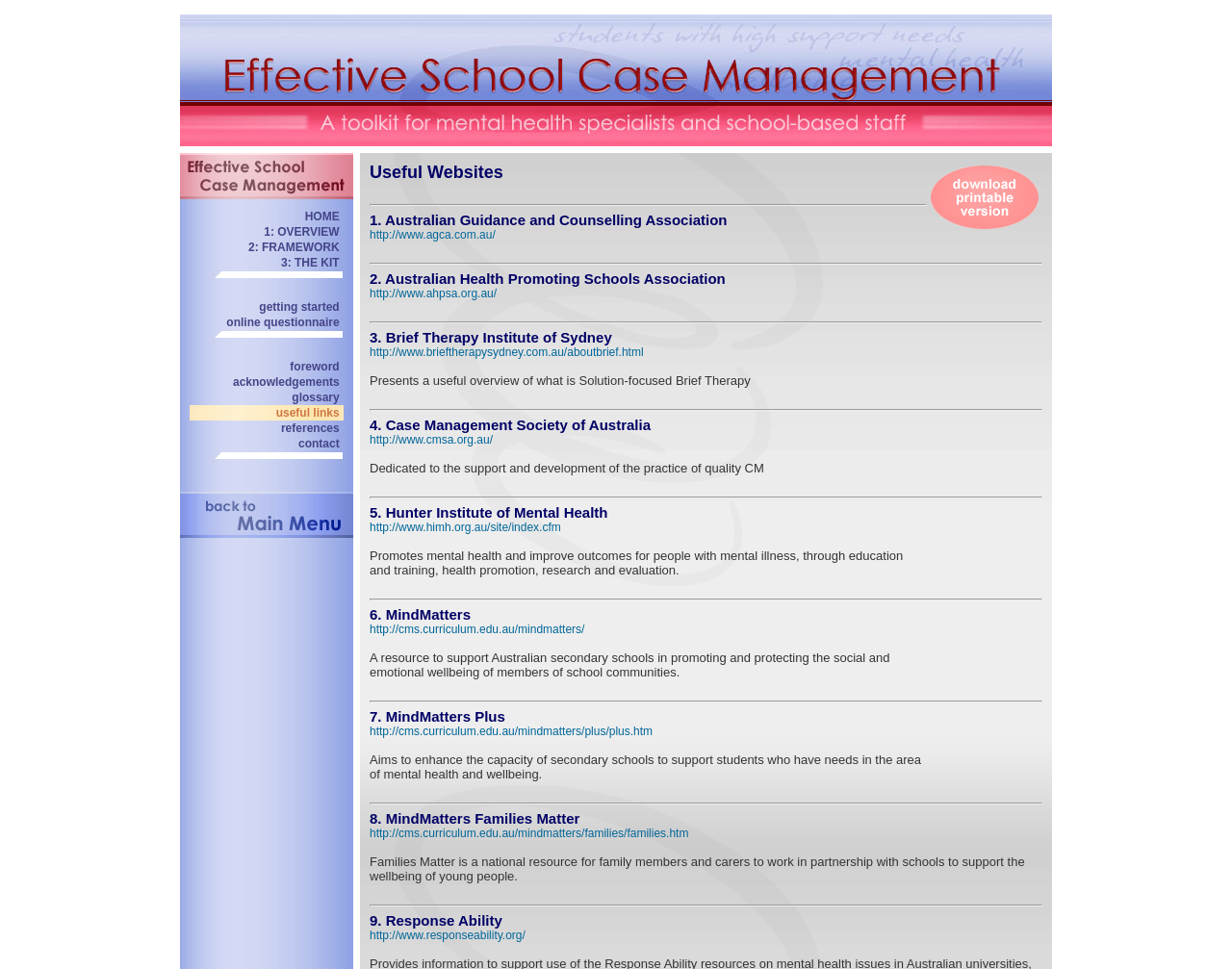Please provide the bounding box coordinates for the element that needs to be clicked to perform the following instruction: "Click on Australian Guidance and Counselling Association". The coordinates should be given as four float numbers between 0 and 1, i.e., [left, top, right, bottom].

[0.3, 0.235, 0.402, 0.249]